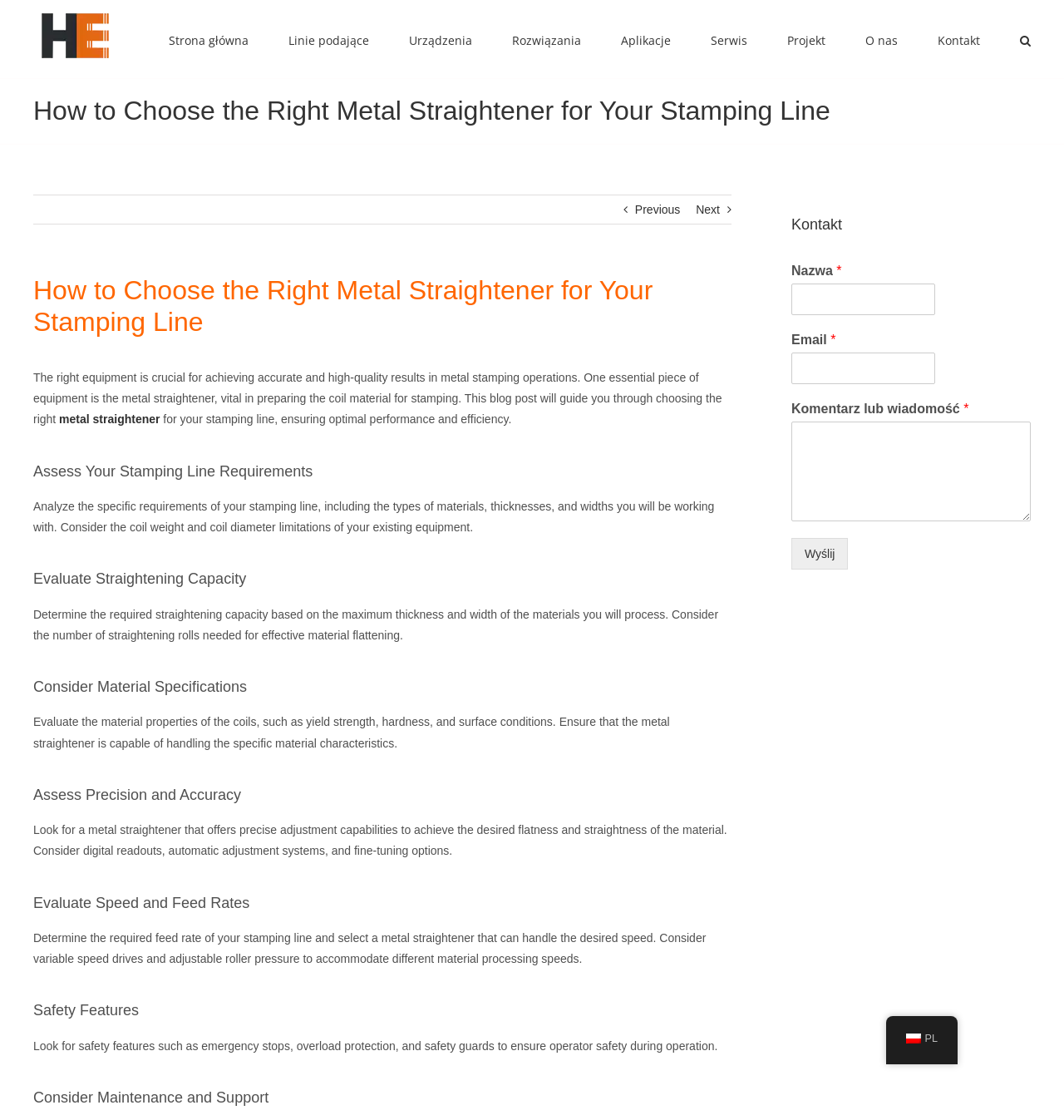Please extract the primary headline from the webpage.

How to Choose the Right Metal Straightener for Your Stamping Line